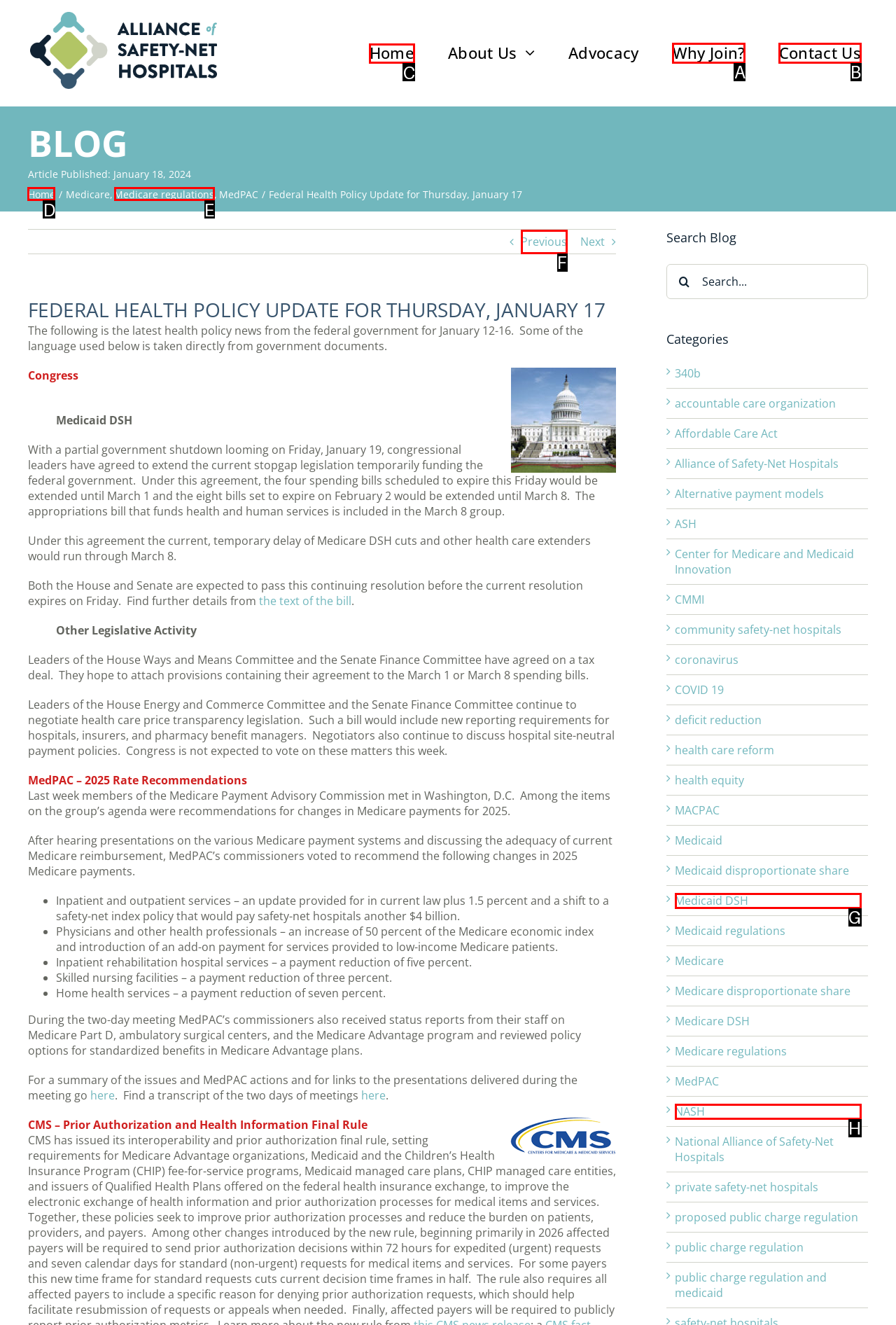Choose the HTML element you need to click to achieve the following task: Click the 'Home' link
Respond with the letter of the selected option from the given choices directly.

C